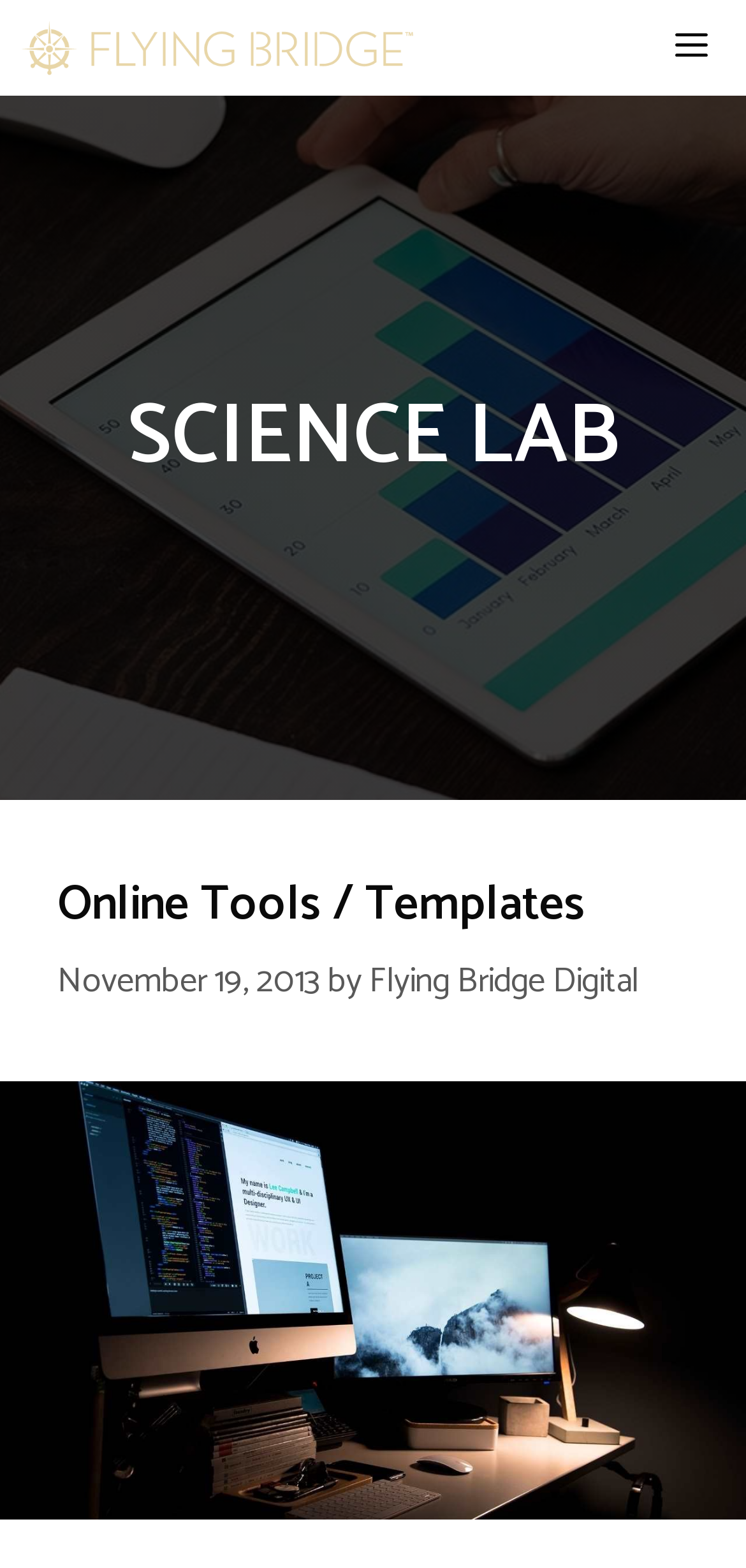Find the bounding box coordinates corresponding to the UI element with the description: "Menu". The coordinates should be formatted as [left, top, right, bottom], with values as floats between 0 and 1.

[0.854, 0.0, 1.0, 0.061]